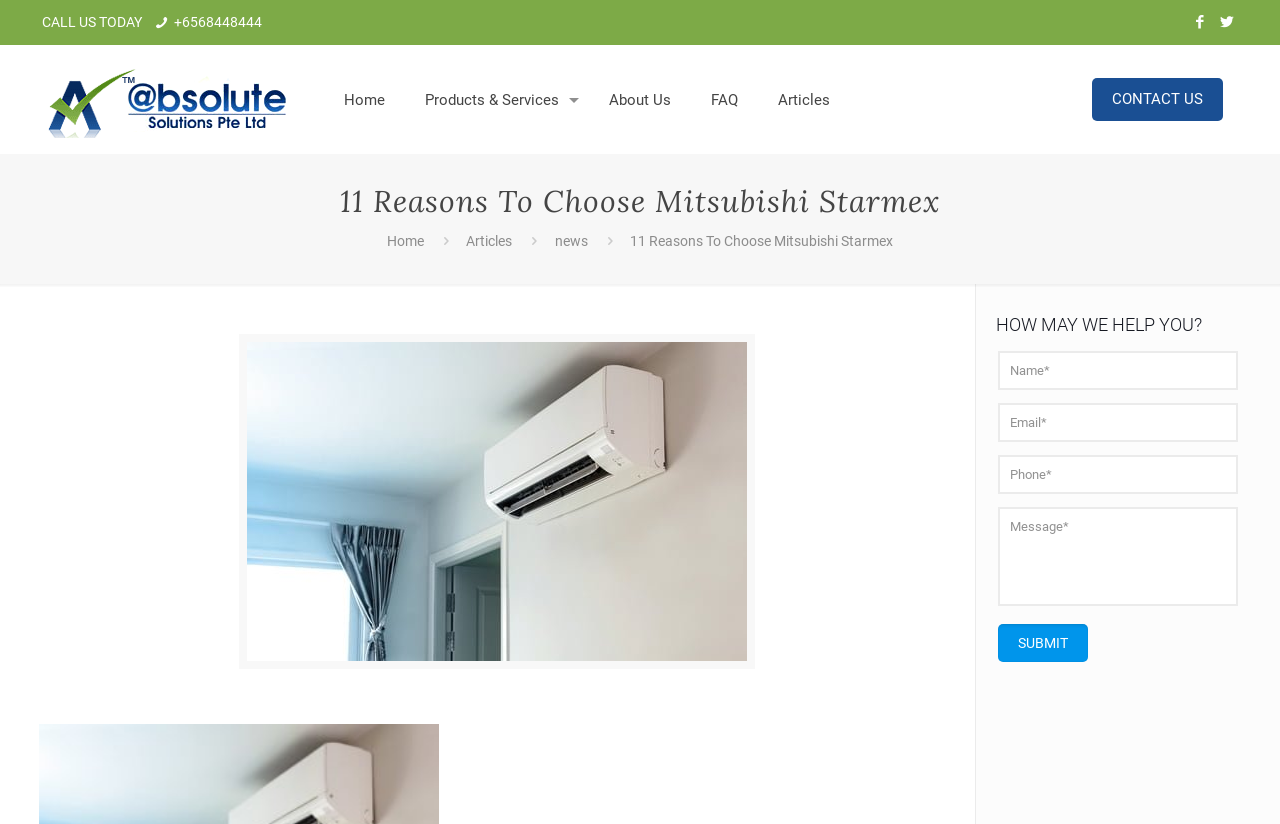Based on the image, please elaborate on the answer to the following question:
What is the company's reputation?

I inferred the company's reputation by looking at the title of the webpage, which says '11 Reasons To Choose Mitsubishi Starmex', implying that the company has a good reputation and is trustworthy.